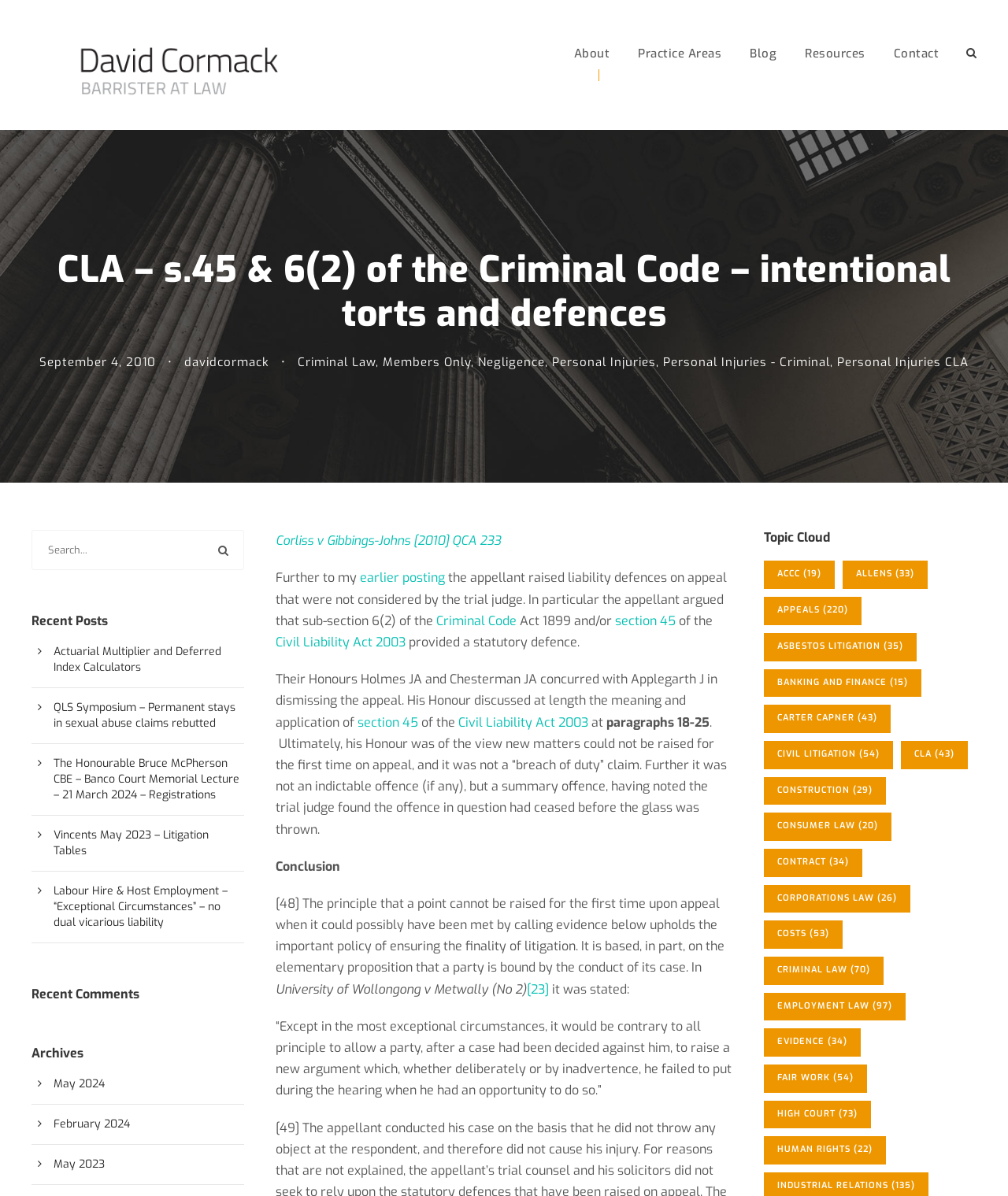What is the title of the webpage?
From the details in the image, answer the question comprehensively.

The title of the webpage can be found in the heading element with the text 'CLA – s.45 & 6(2) of the Criminal Code – intentional torts and defences' which is located at the top of the webpage.